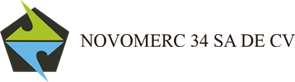What is the company's name?
Based on the screenshot, respond with a single word or phrase.

Novomerc 34 SA de CV